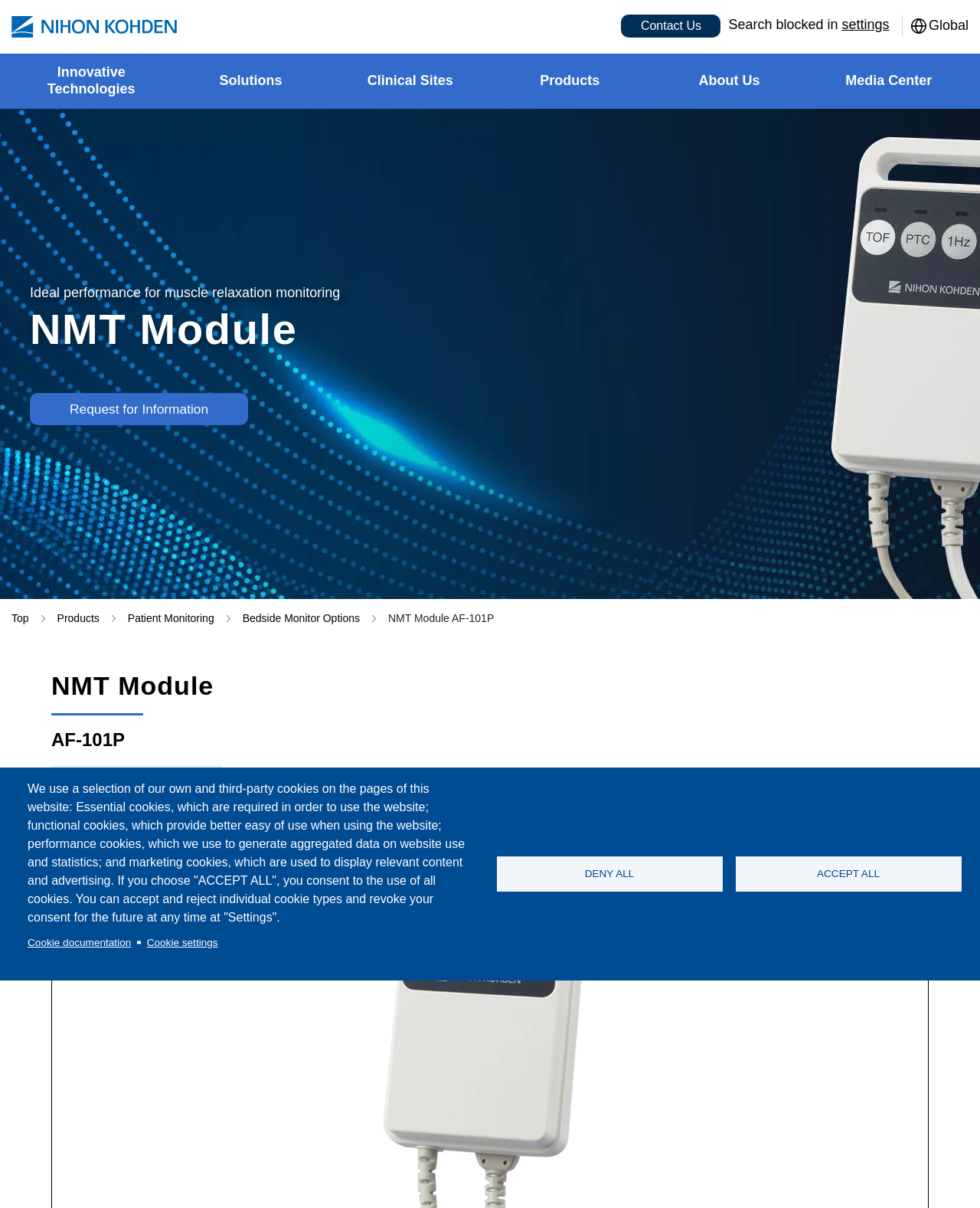How many tree items are under 'Innovative Technologies'?
Using the picture, provide a one-word or short phrase answer.

9